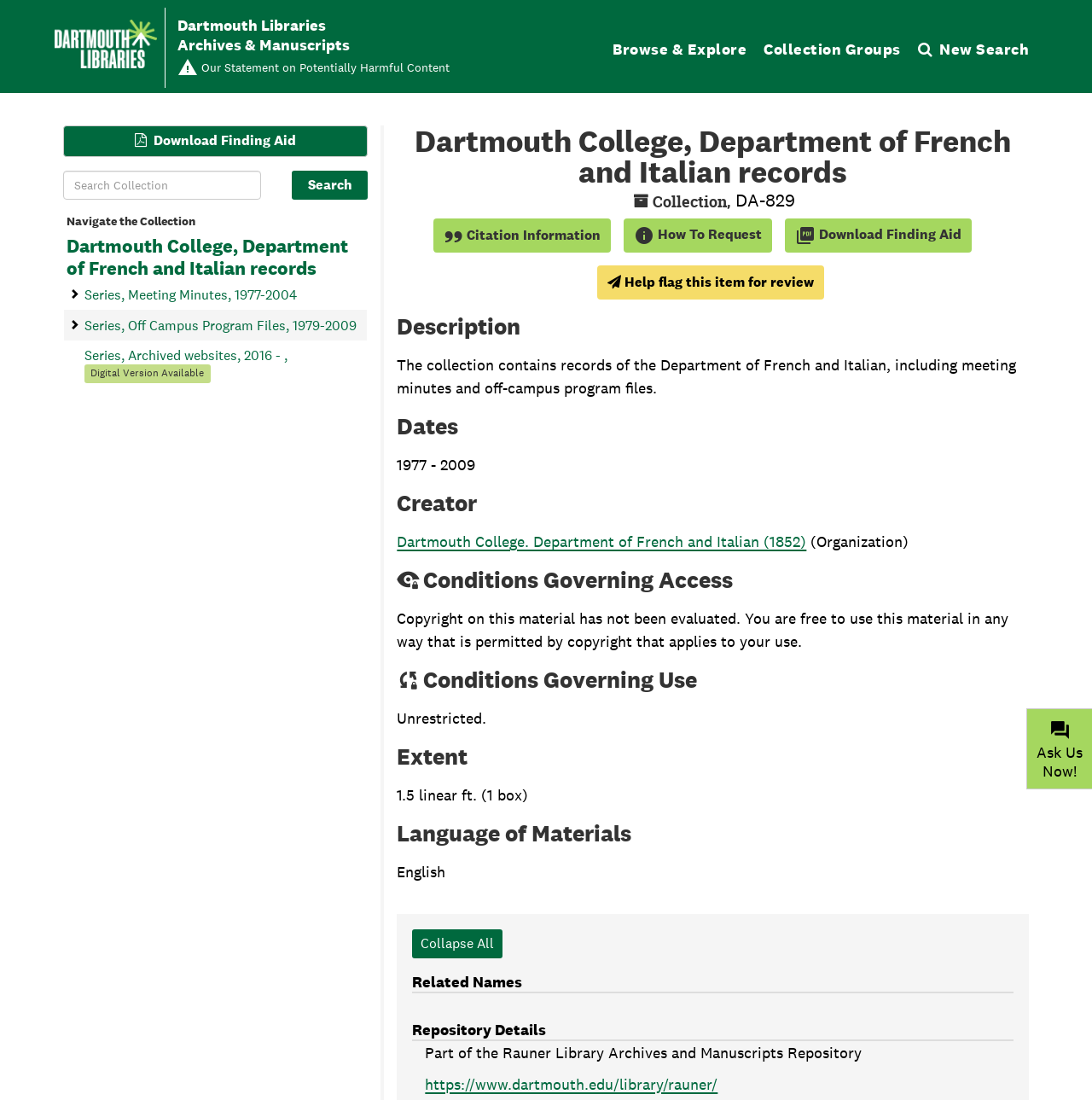Provide an in-depth caption for the webpage.

This webpage is about the collection of records from the Department of French and Italian at Dartmouth College, archived by the Dartmouth Libraries Archives & Manuscripts. 

At the top of the page, there is a navigation bar with several links, including "Dartmouth Libraries", "Dartmouth Libraries Archives & Manuscripts", "Our Statement on Potentially Harmful Content", "Browse & Explore", "Collection Groups", and "New Search Search The Archives". 

Below the navigation bar, there is a heading that displays the title of the collection, "Dartmouth College, Department of French and Italian records". 

To the right of the title, there are three buttons: "Citation Information", "info How To Request", and "picture_as_pdf Download Finding Aid". 

Further down, there are several sections that provide information about the collection, including "Description", "Dates", "Creator", "Conditions Governing Access", "Conditions Governing Use", "Extent", "Language of Materials", and "Related Names". 

Each section contains relevant information about the collection, such as a brief description, the dates of the records, the creator of the collection, and the language of the materials. 

There are also several links and buttons throughout the page that allow users to explore the collection further, including a "Search Collection" feature and links to related names and repository details. 

At the bottom of the page, there is a section titled "Navigate the Collection" that provides links to different parts of the collection, including "Meeting Minutes", "Off Campus Program Files", and "Archived websites".